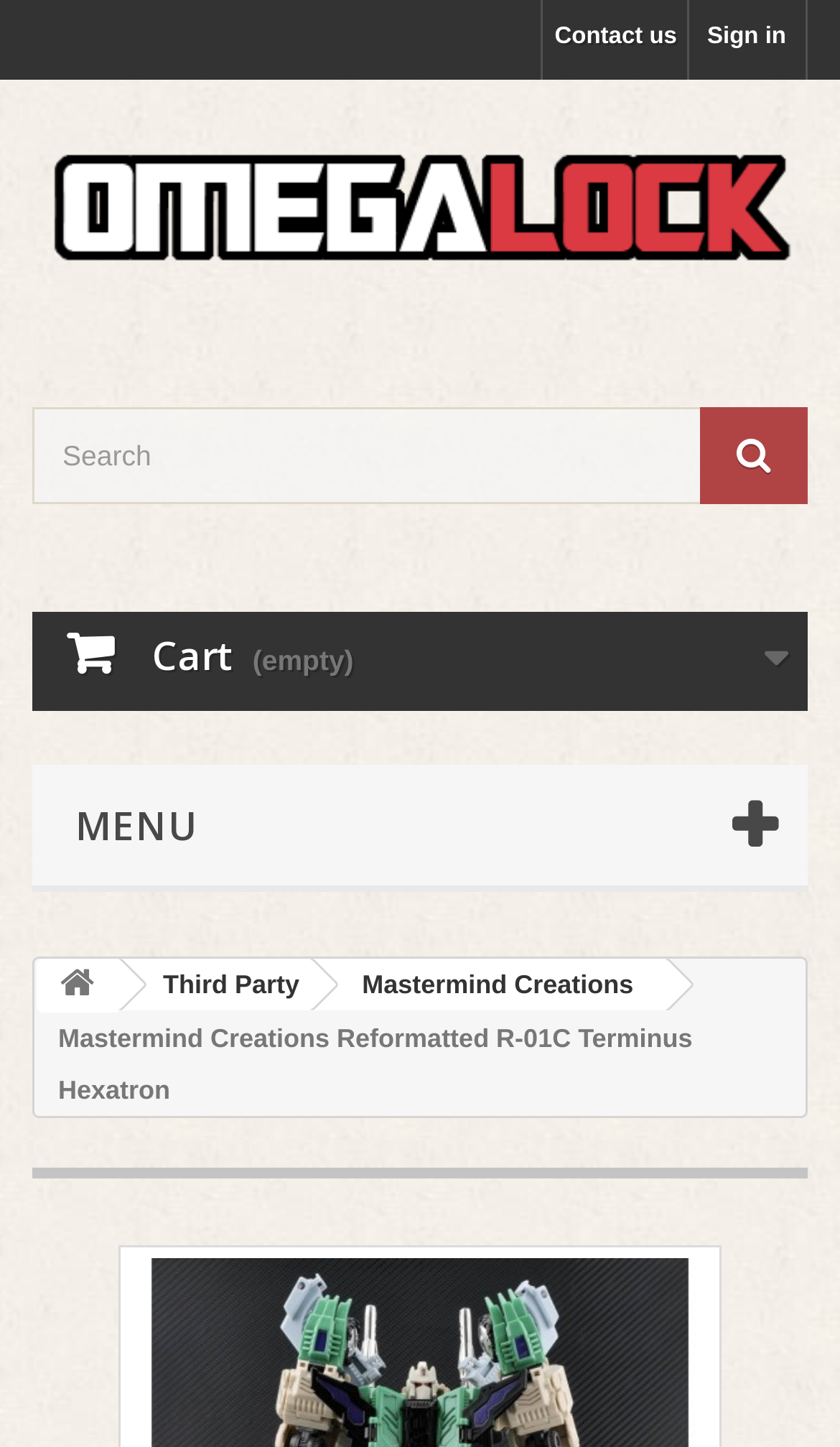What is the main category of the product?
Look at the screenshot and respond with one word or a short phrase.

Mastermind Creations